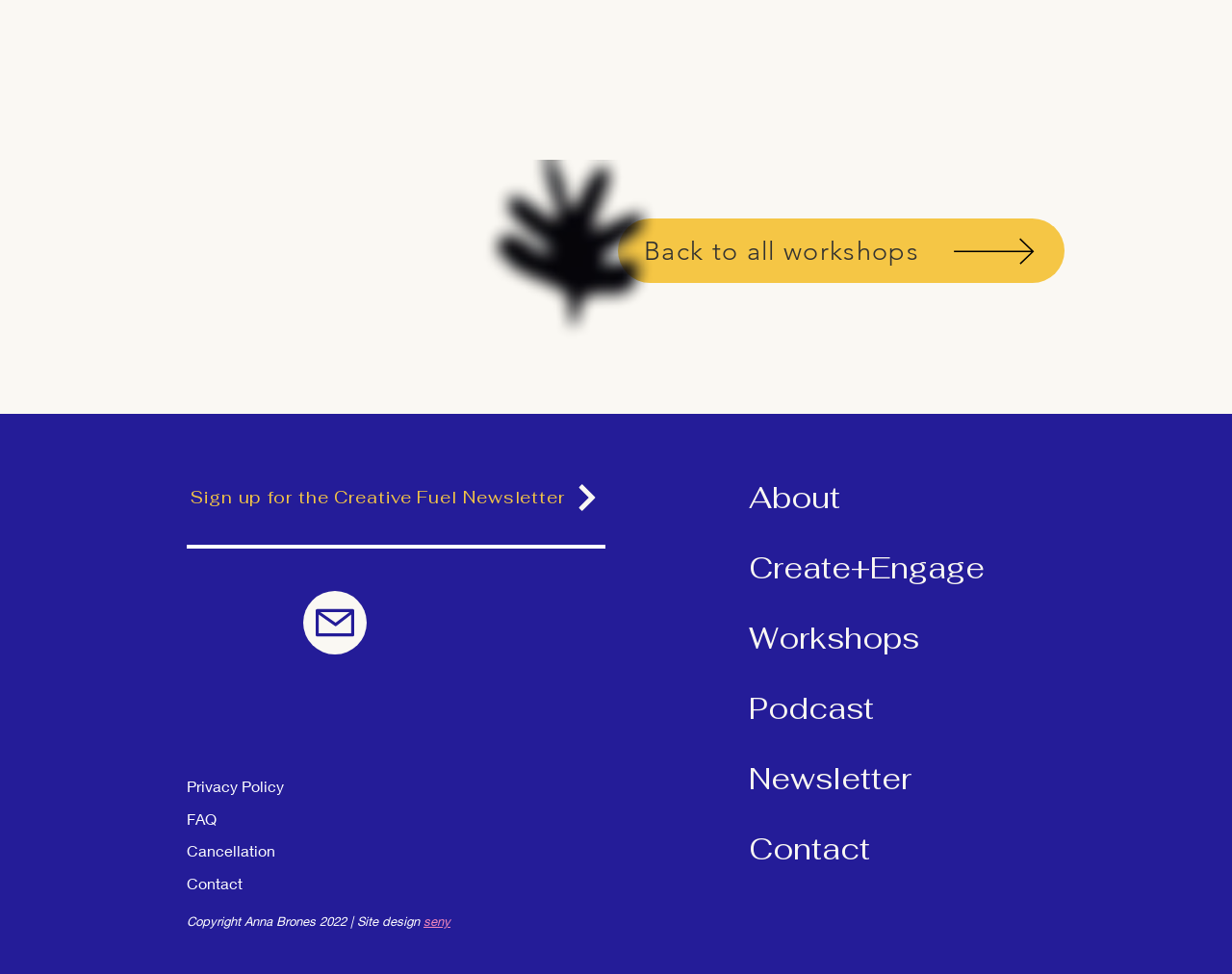Find the bounding box coordinates of the element you need to click on to perform this action: 'Contact Anna Brones'. The coordinates should be represented by four float values between 0 and 1, in the format [left, top, right, bottom].

[0.152, 0.897, 0.197, 0.916]